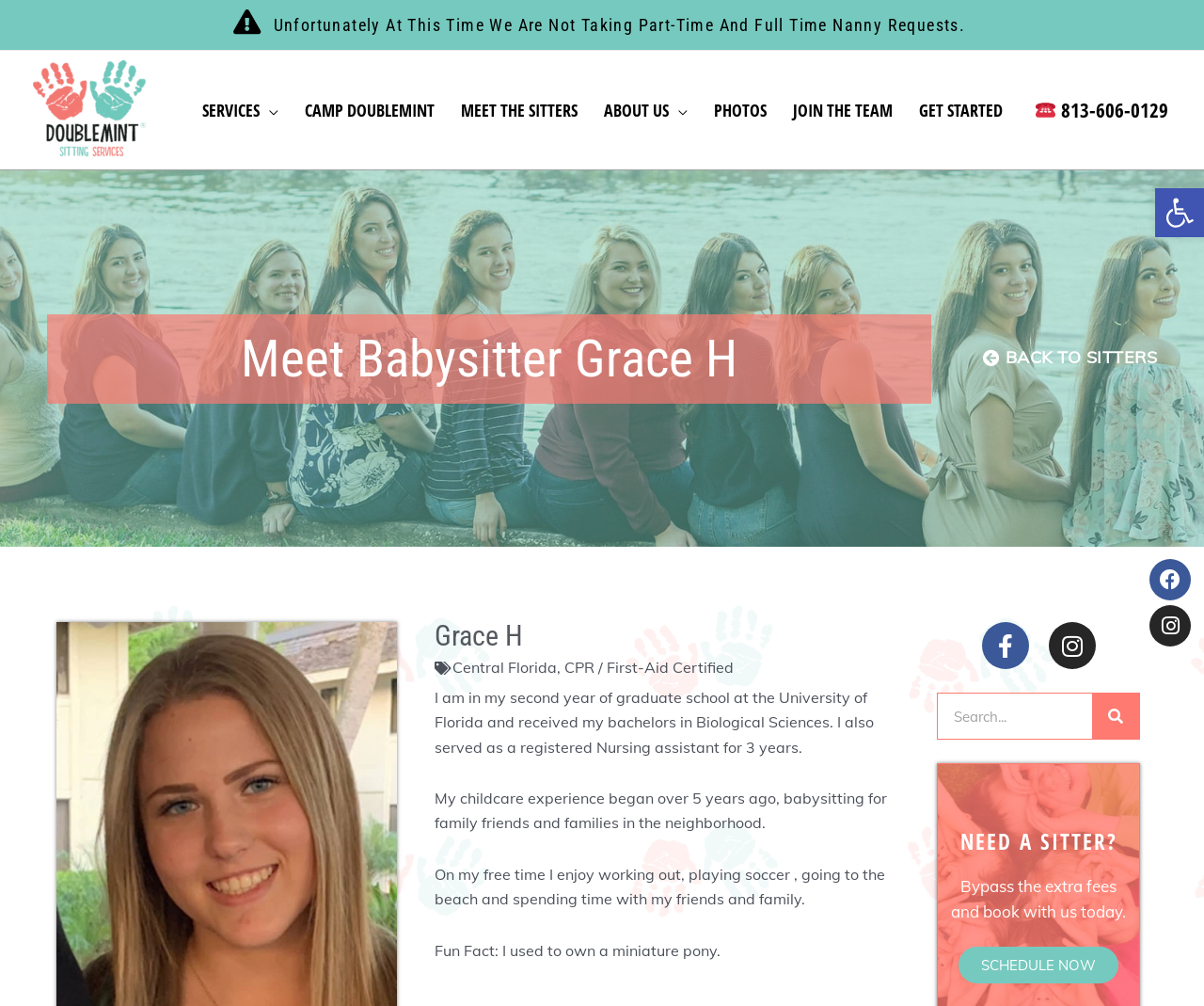Give an in-depth explanation of the webpage layout and content.

This webpage is about a babysitter named Grace H, who is part of Doublemint Sitting. At the top right corner, there is a button to open the accessibility tools toolbar. Below it, there is a header widget with a heading that states the company is not taking part-time and full-time nanny requests.

On the top left, there is a logo of Doublemint Sitters Tampa, and next to it, a navigation menu with links to different sections of the website, including services, camp Doublemint, meet the sitters, about us, photos, join the team, and get started.

Below the navigation menu, there is a heading that introduces Grace H as a babysitter. To the right of the heading, there is a link to go back to the sitters' page. Below the introduction, there are three paragraphs of text that describe Grace's background, experience, and interests. She is a graduate student at the University of Florida, has a bachelor's degree in Biological Sciences, and has experience as a registered nursing assistant. She also enjoys working out, playing soccer, and spending time with friends and family.

To the right of the text, there are two social media links, one to Facebook and one to Instagram. Below the text, there is a search bar with a button to search. Above the search bar, there is a heading that asks if the user needs a sitter. At the bottom right corner, there are two more social media links, one to Facebook and one to Instagram.

There are a total of 7 images on the page, including the logo, accessibility tools icon, and social media icons. There are also 14 links on the page, including the navigation menu links, social media links, and the link to go back to the sitters' page.